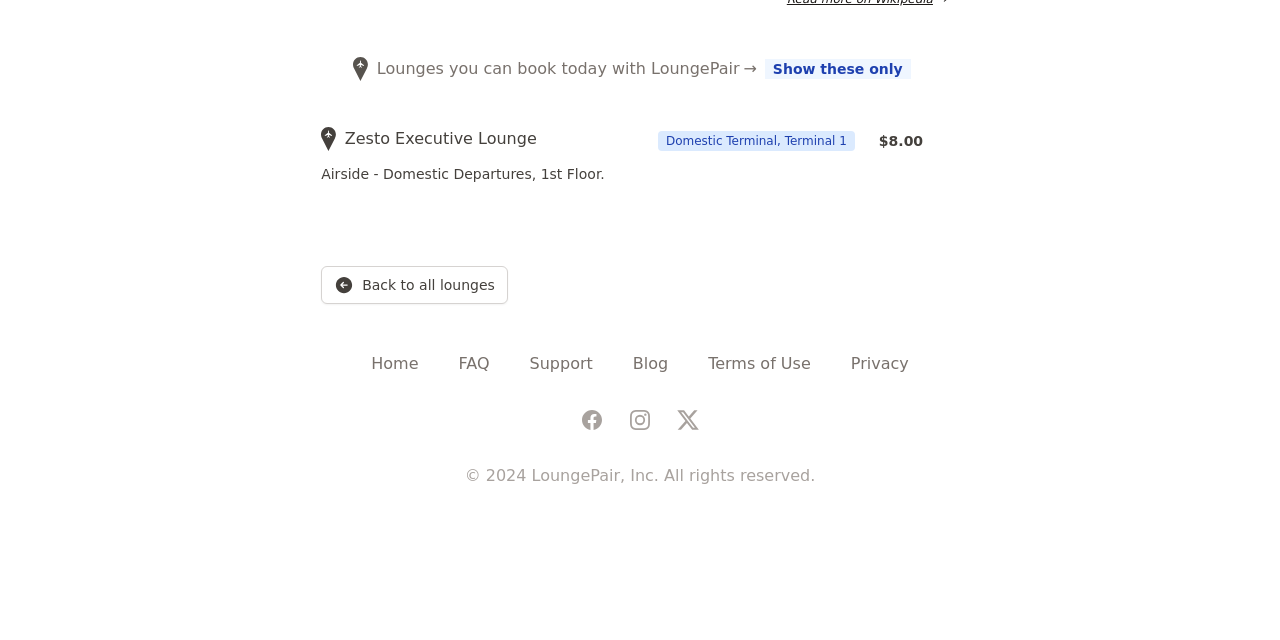Find the coordinates for the bounding box of the element with this description: "Proudly powered by WordPress".

None